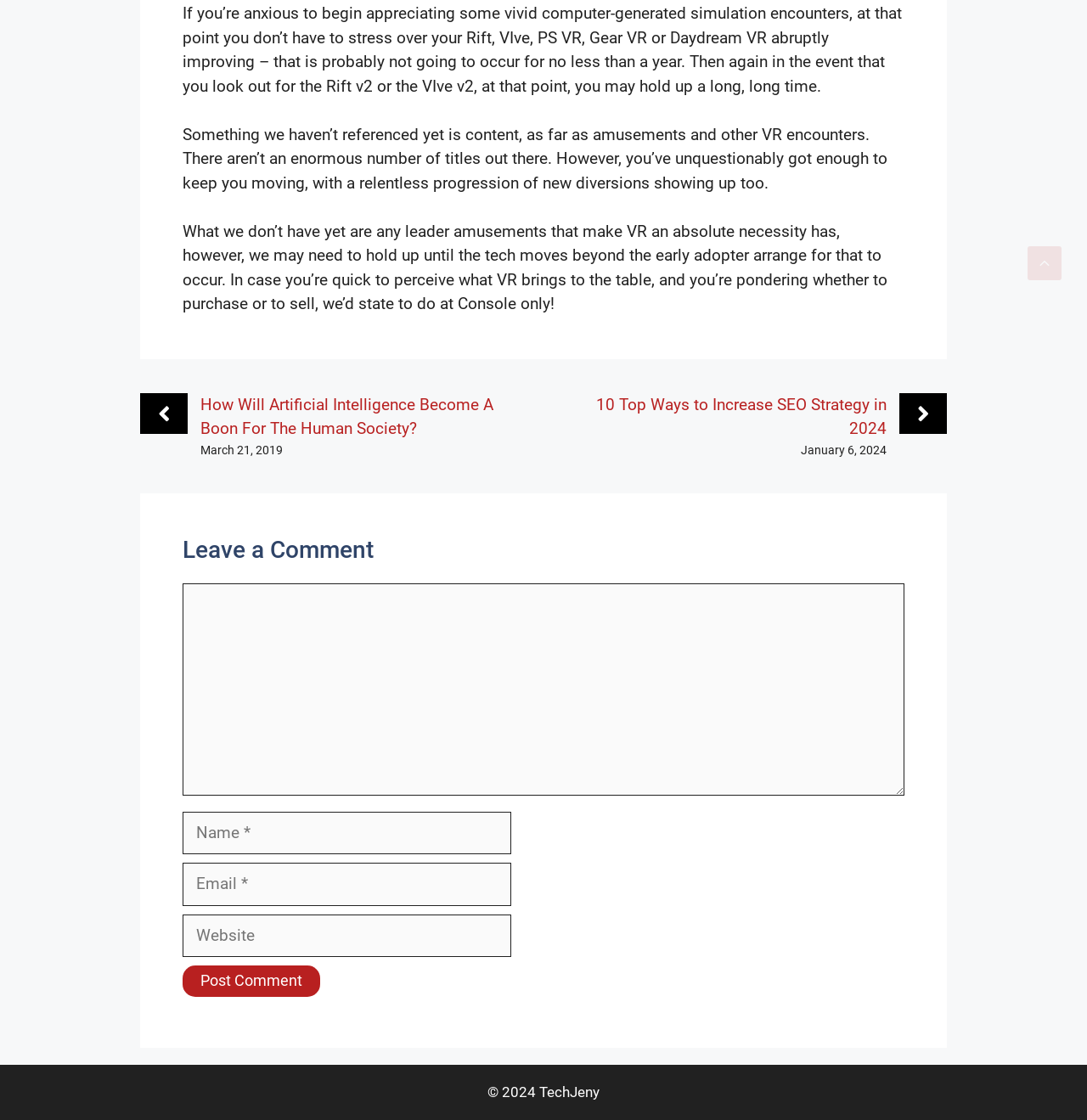What is the purpose of the textboxes?
Please provide a detailed answer to the question.

The textboxes are present to allow users to leave a comment on the webpage. There are four textboxes in total, for the user's name, email, website, and comment.